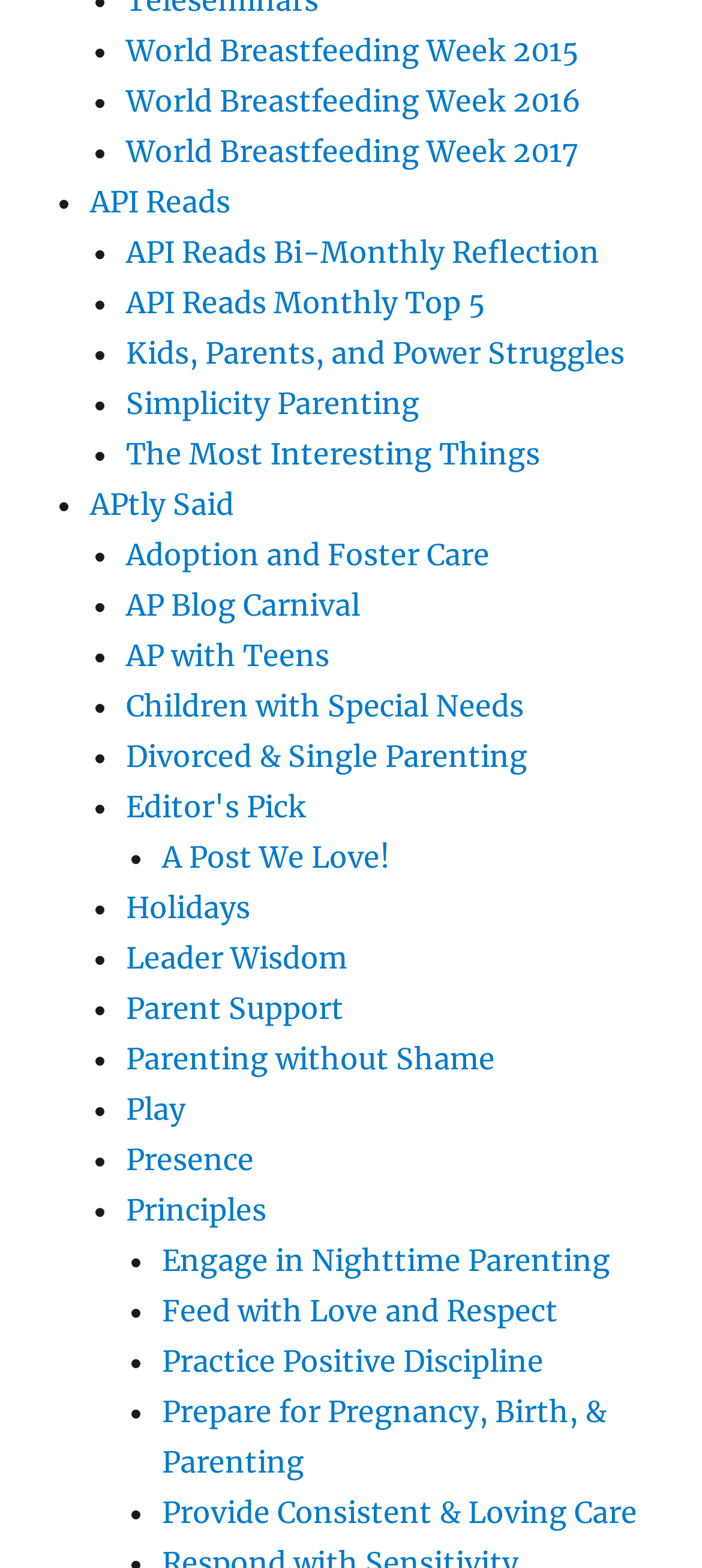Locate the bounding box coordinates of the area that needs to be clicked to fulfill the following instruction: "Read API Reads". The coordinates should be in the format of four float numbers between 0 and 1, namely [left, top, right, bottom].

[0.128, 0.117, 0.328, 0.14]